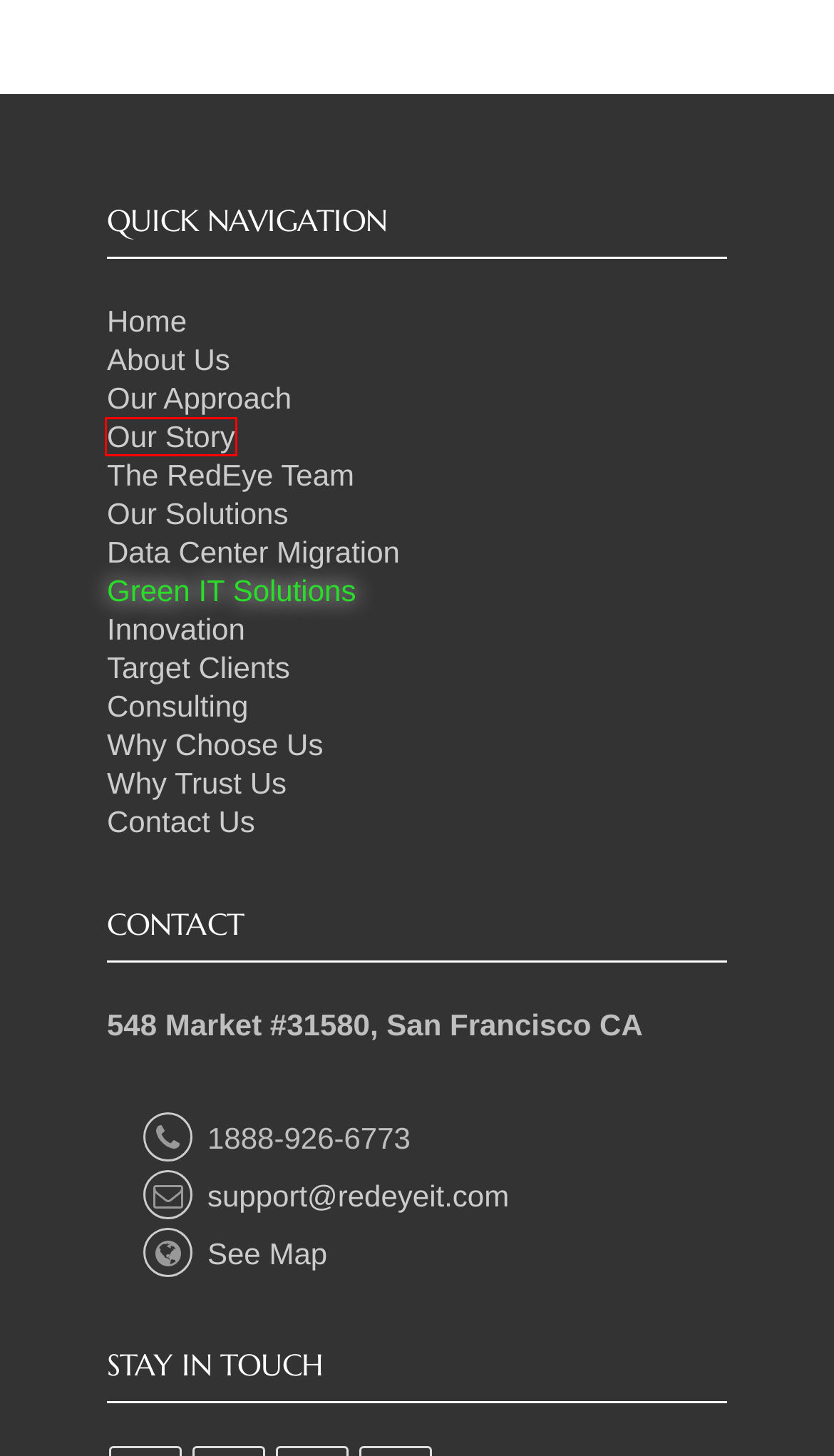Given a screenshot of a webpage with a red bounding box highlighting a UI element, determine which webpage description best matches the new webpage that appears after clicking the highlighted element. Here are the candidates:
A. Redeye IT Experts   |  Why Choose Us
B. Redeye IT Experts   |  Innovation
C. Redeye IT Experts   |  Consulting
D. Redeye IT Experts   |  Contact Us
E. Redeye IT Experts   |  The Redeye Team
F. Redeye IT Experts   |  Green IT Solutions
G. Redeye IT Experts   |  Data Center Migration
H. Redeye IT Experts   |  Our Story

H